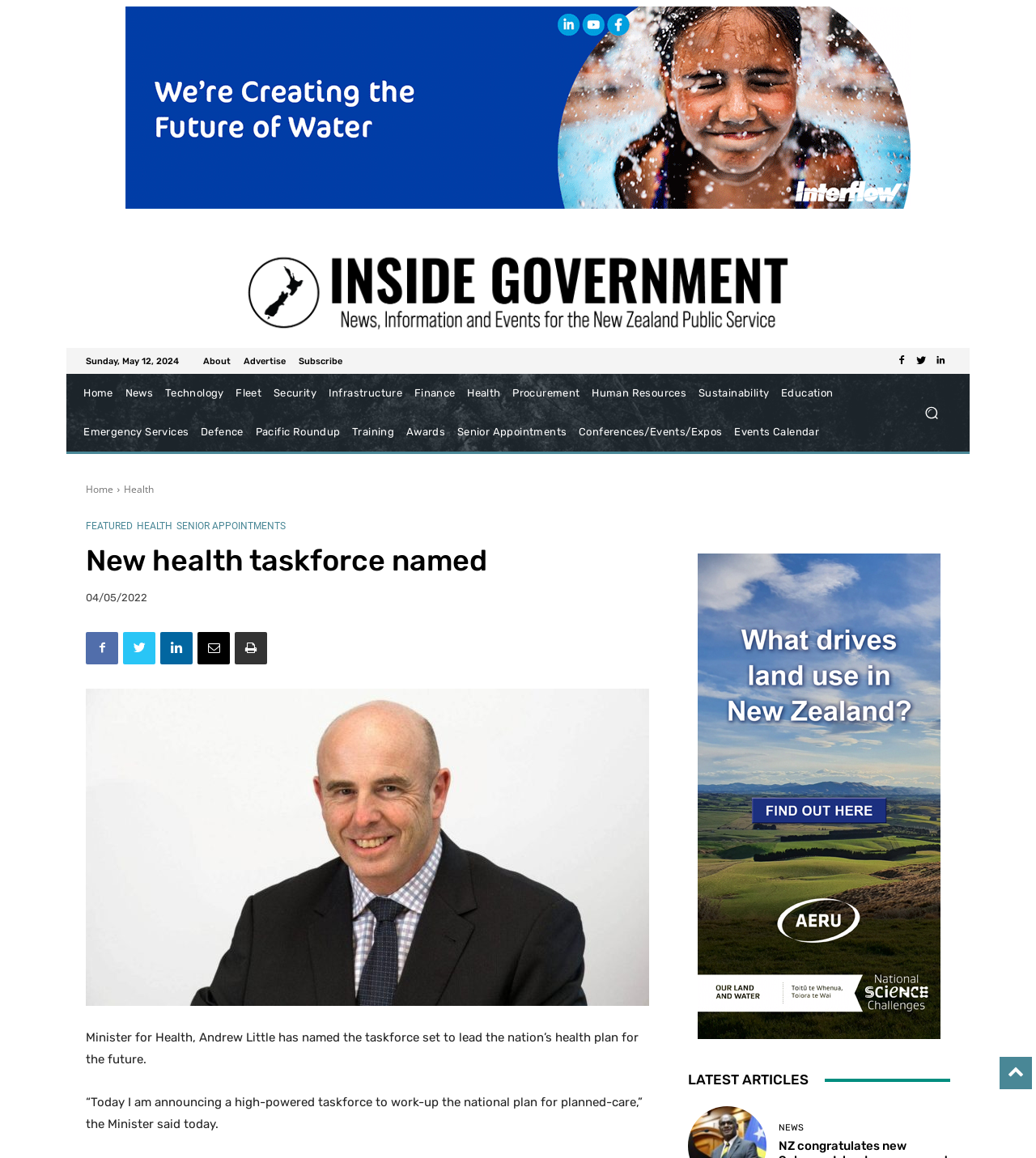Find the bounding box coordinates of the clickable area that will achieve the following instruction: "Search for something".

[0.881, 0.34, 0.917, 0.373]